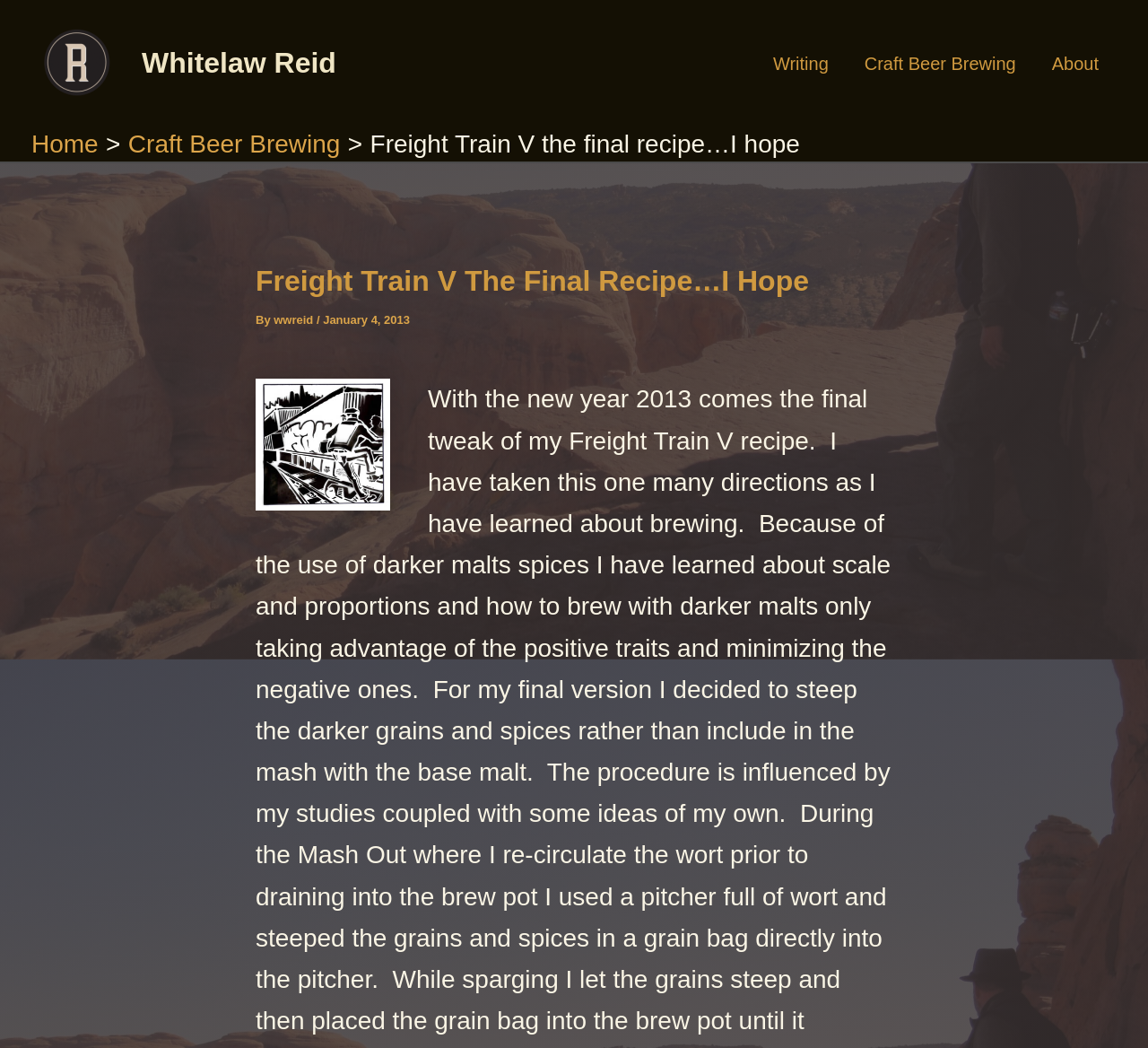Could you specify the bounding box coordinates for the clickable section to complete the following instruction: "Click on the link to Whitelaw Reid's homepage"?

[0.035, 0.045, 0.102, 0.072]